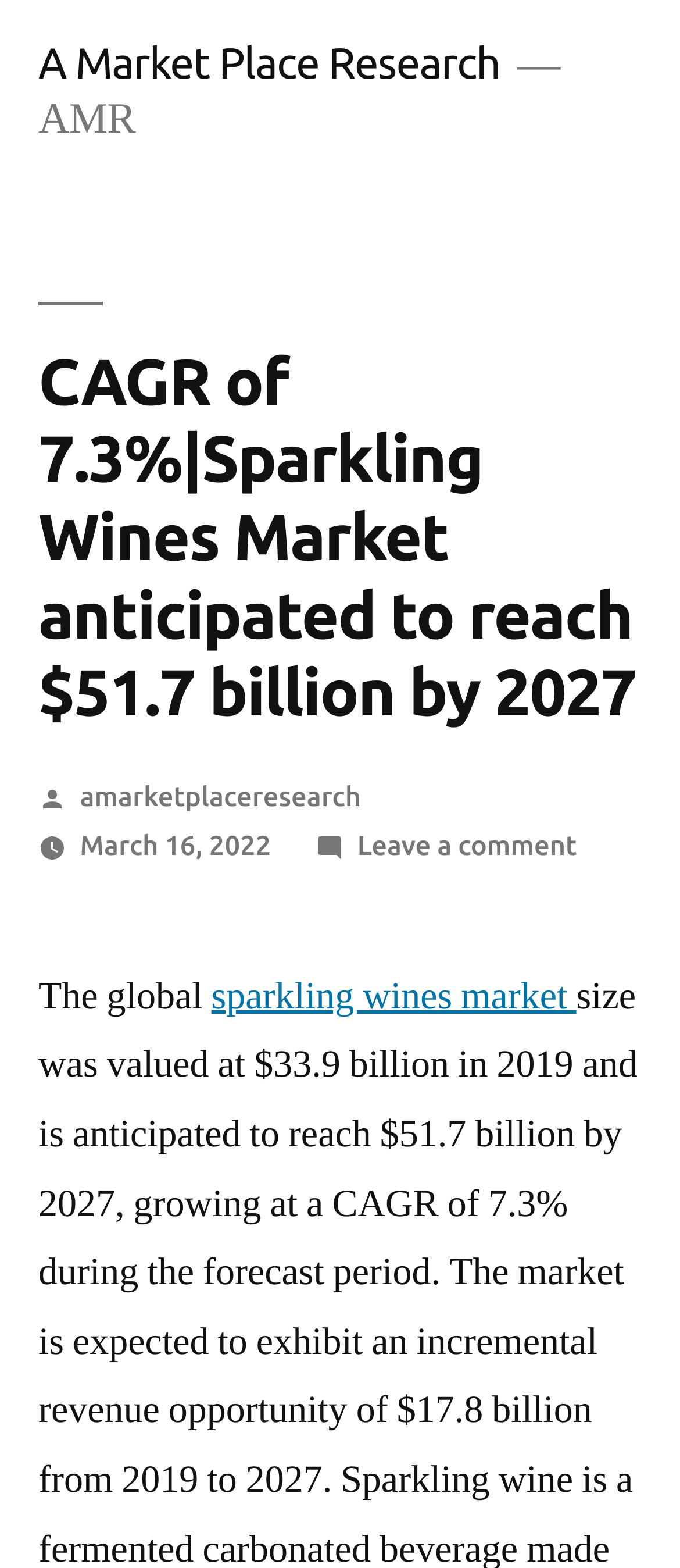What is the date of the article? Look at the image and give a one-word or short phrase answer.

March 16, 2022